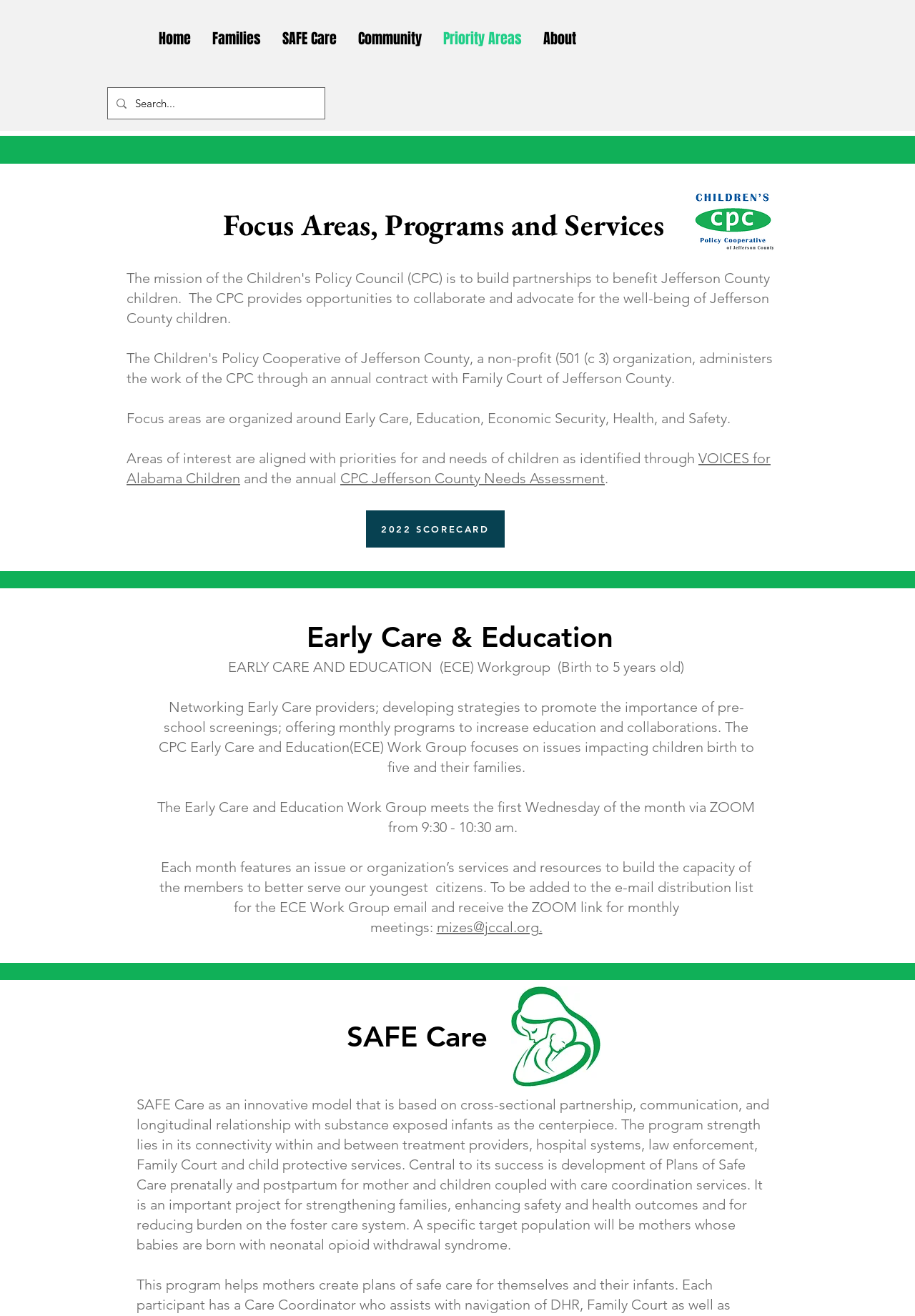Please specify the bounding box coordinates in the format (top-left x, top-left y, bottom-right x, bottom-right y), with all values as floating point numbers between 0 and 1. Identify the bounding box of the UI element described by: value="Subscribe"

None